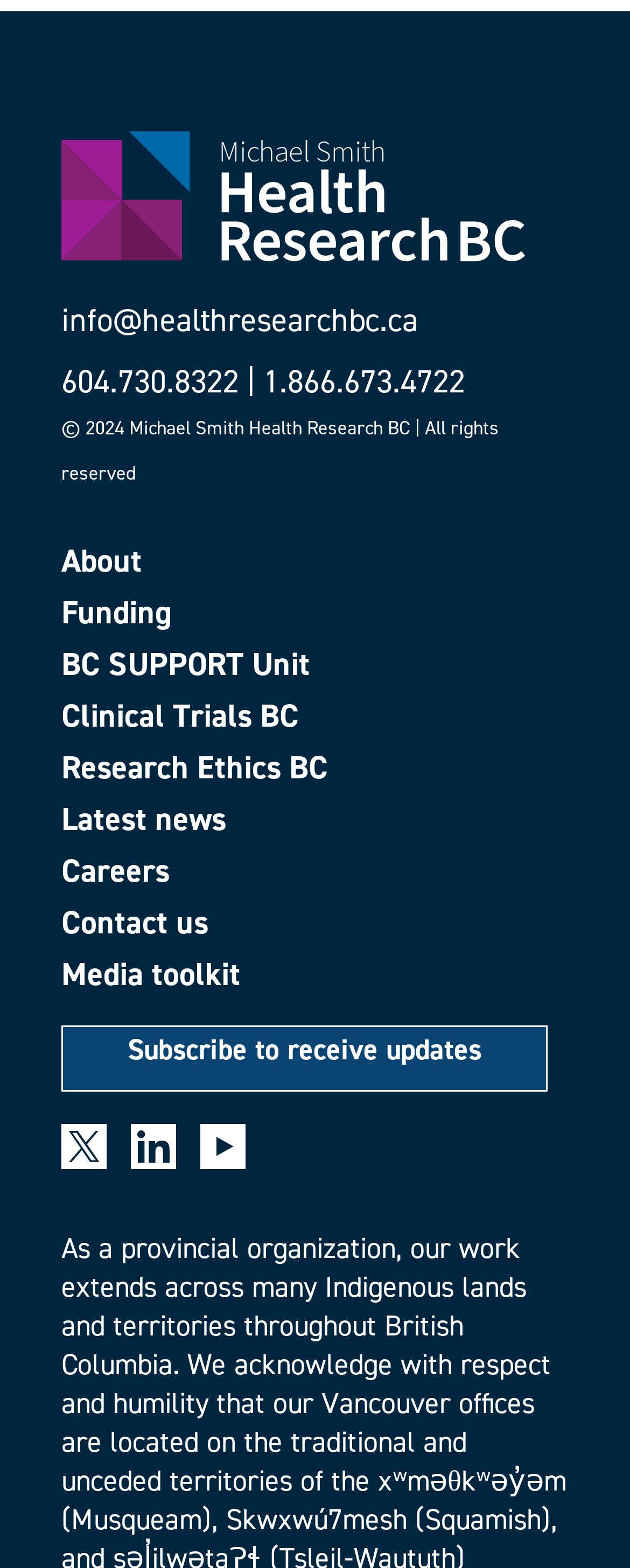Locate the bounding box coordinates of the item that should be clicked to fulfill the instruction: "Subscribe to receive updates".

[0.203, 0.657, 0.764, 0.682]